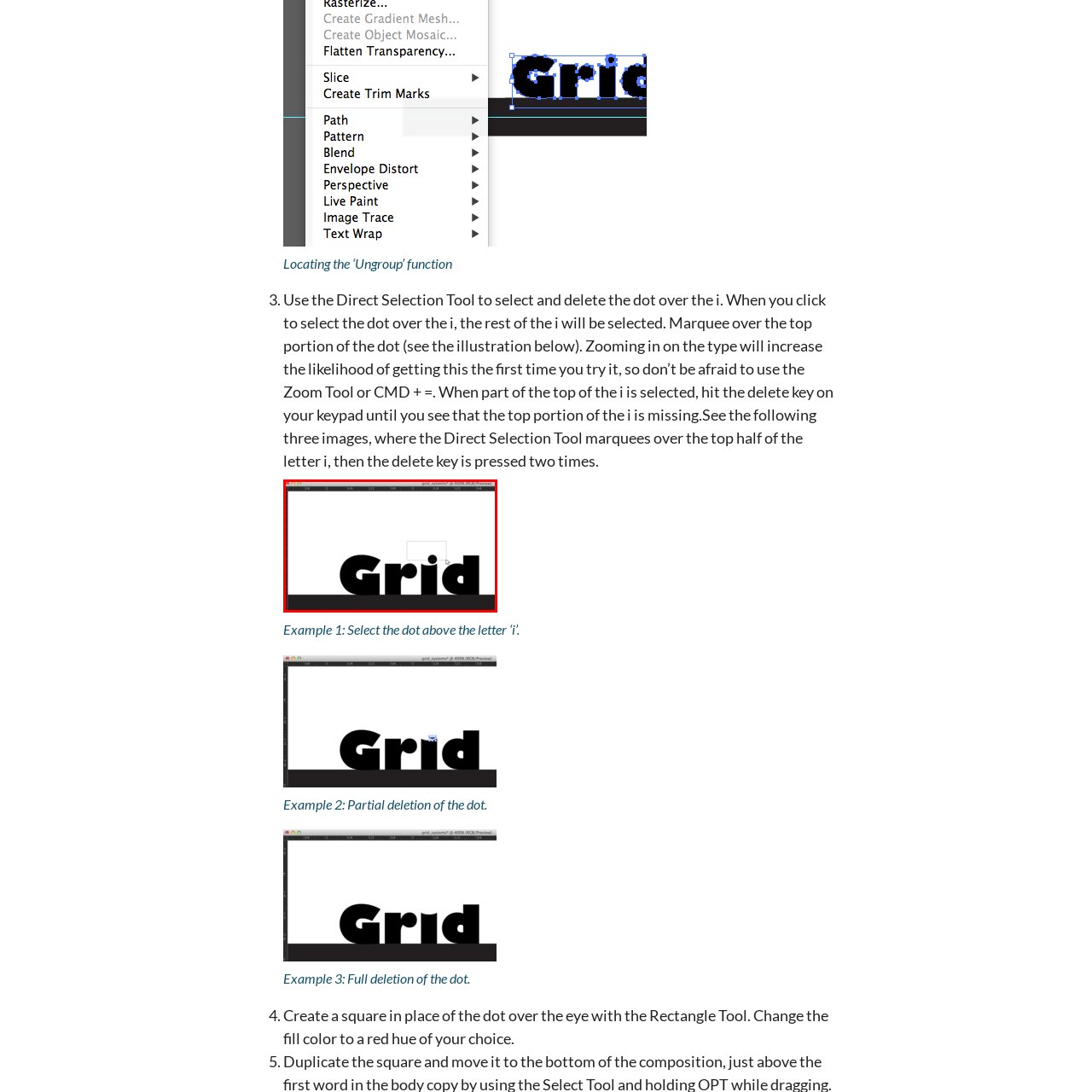What is the purpose of the image?  
Carefully review the image highlighted by the red outline and respond with a comprehensive answer based on the image's content.

The caption states that the image serves as an instructional guide in a larger tutorial on text editing techniques using graphic design software, implying that the image is intended to educate or instruct the viewer on a specific topic.